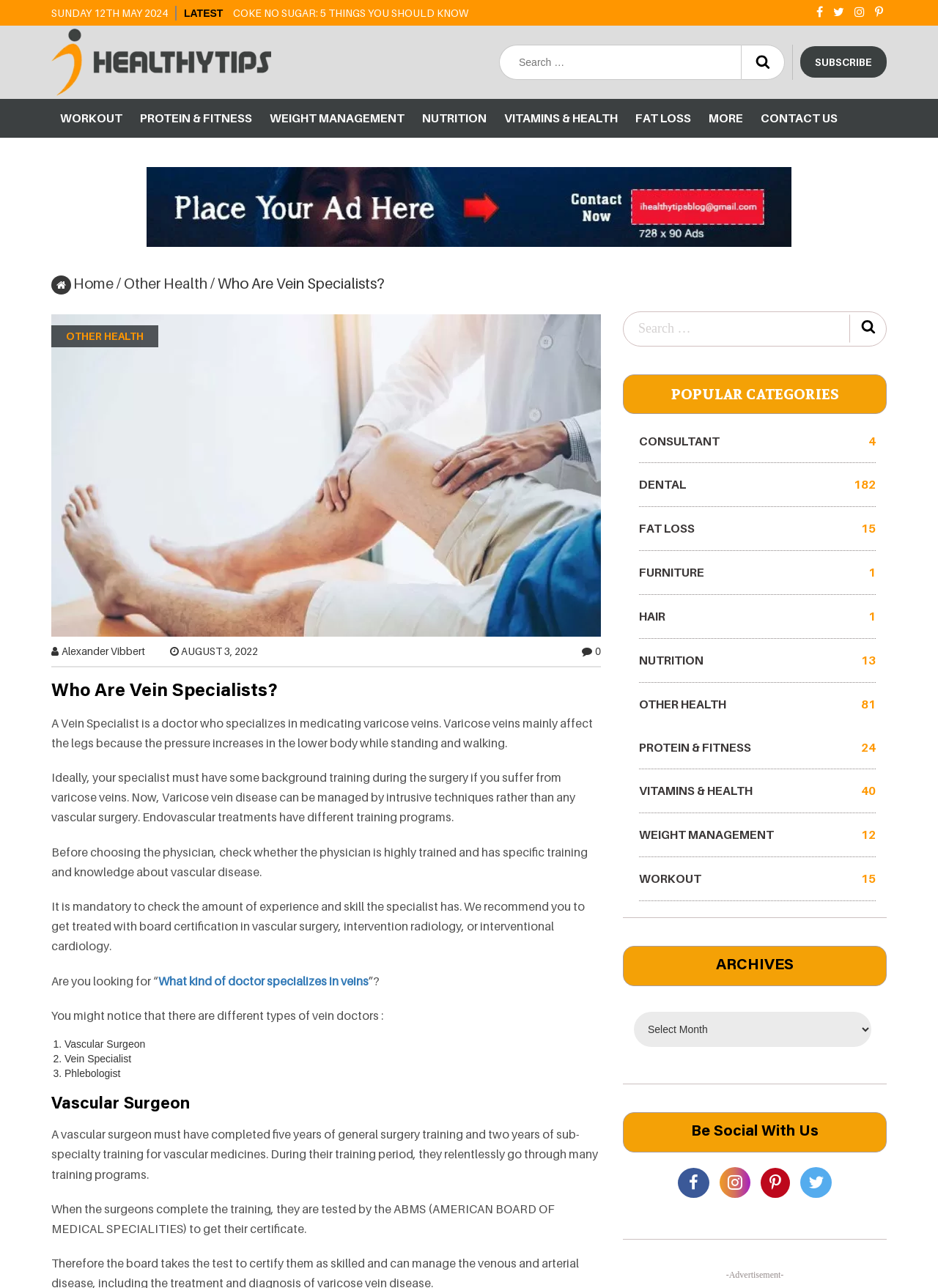Find the bounding box coordinates for the area you need to click to carry out the instruction: "Read more about 'What kind of doctor specializes in veins'". The coordinates should be four float numbers between 0 and 1, indicated as [left, top, right, bottom].

[0.169, 0.756, 0.393, 0.767]